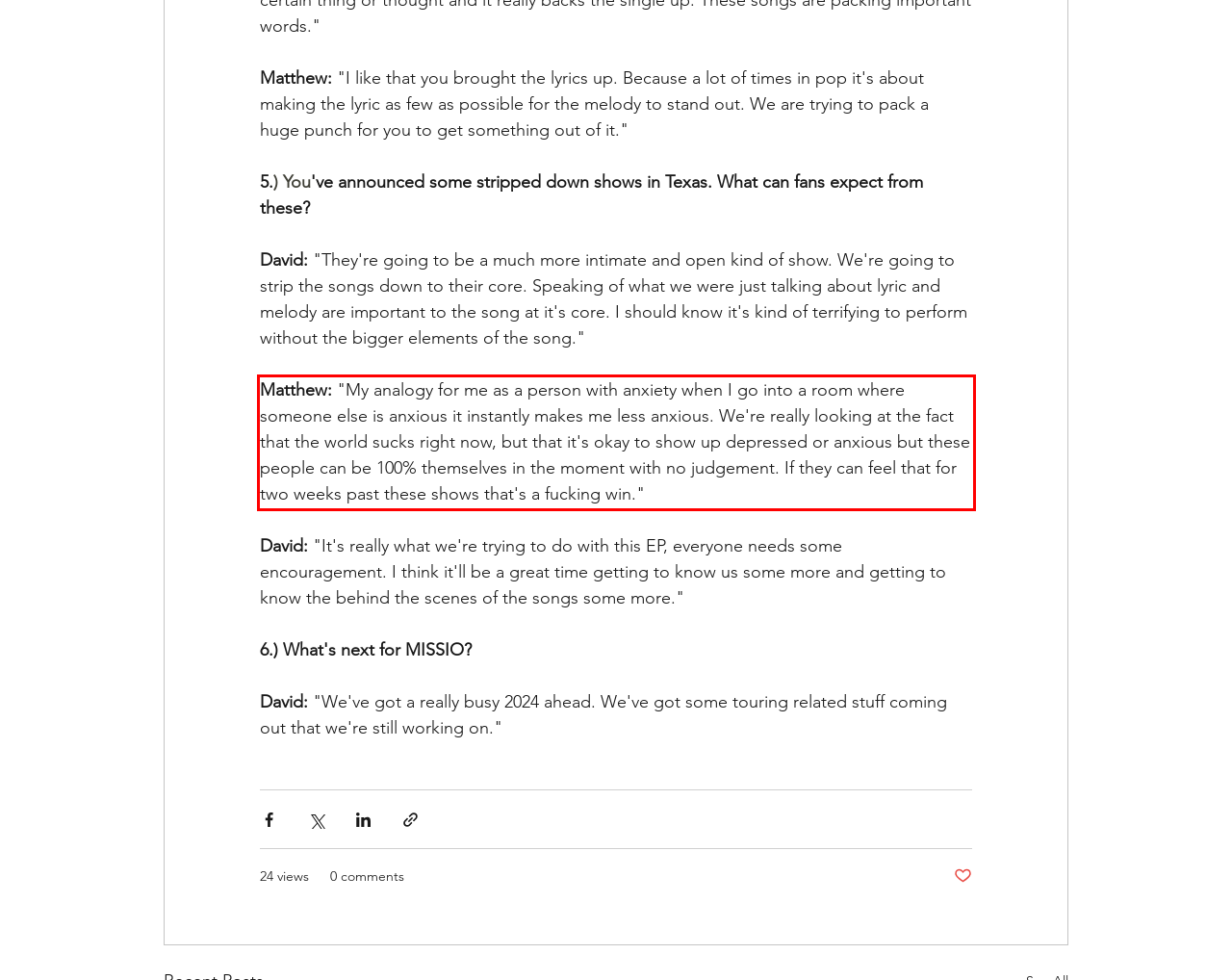By examining the provided screenshot of a webpage, recognize the text within the red bounding box and generate its text content.

Matthew: "My analogy for me as a person with anxiety when I go into a room where someone else is anxious it instantly makes me less anxious. We're really looking at the fact that the world sucks right now, but that it's okay to show up depressed or anxious but these people can be 100% themselves in the moment with no judgement. If they can feel that for two weeks past these shows that's a fucking win."